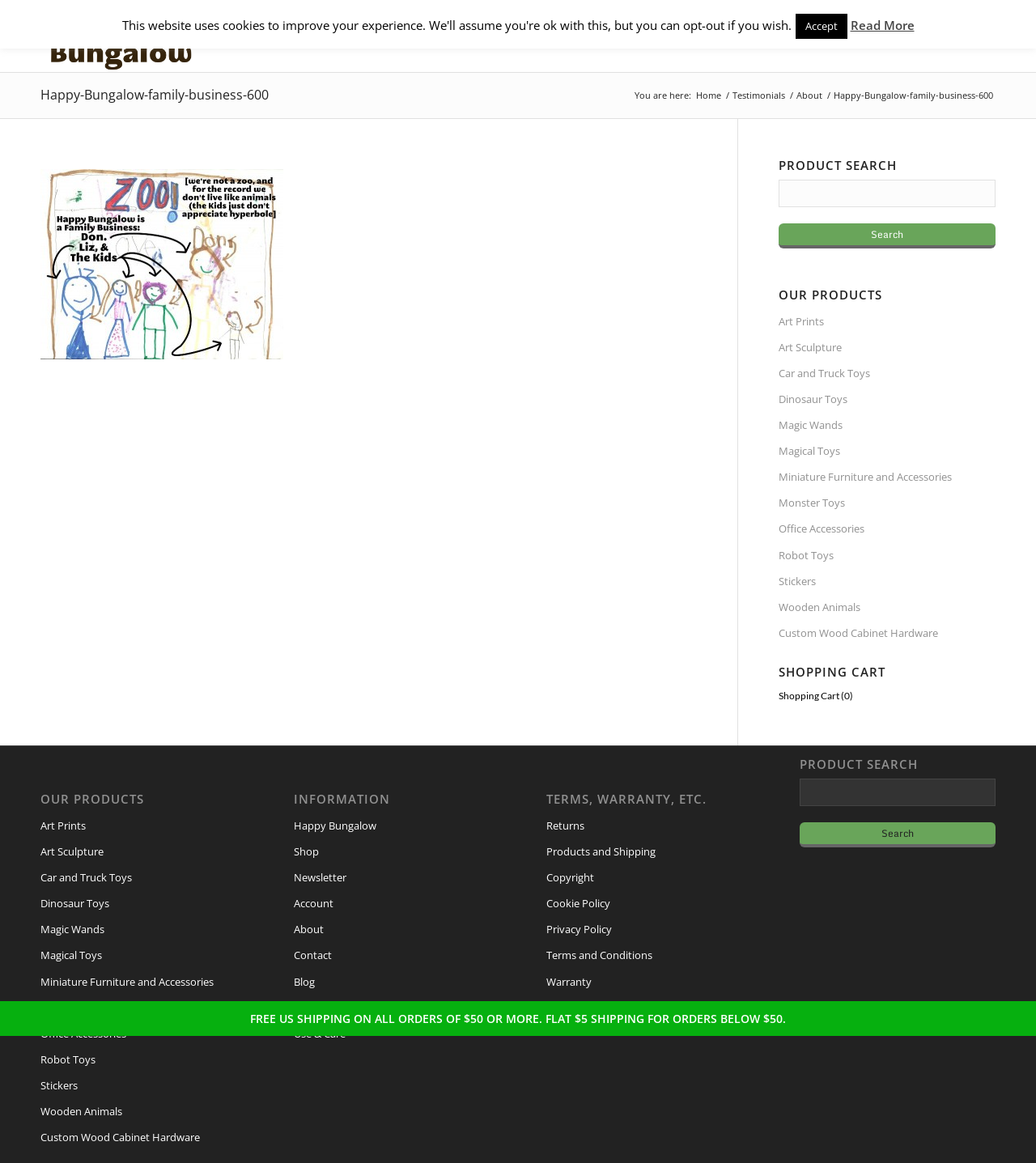What is the current number of items in the shopping cart?
Using the image, elaborate on the answer with as much detail as possible.

According to the link 'Shopping Cart (0)', the current number of items in the shopping cart is 0, indicating that the cart is empty.